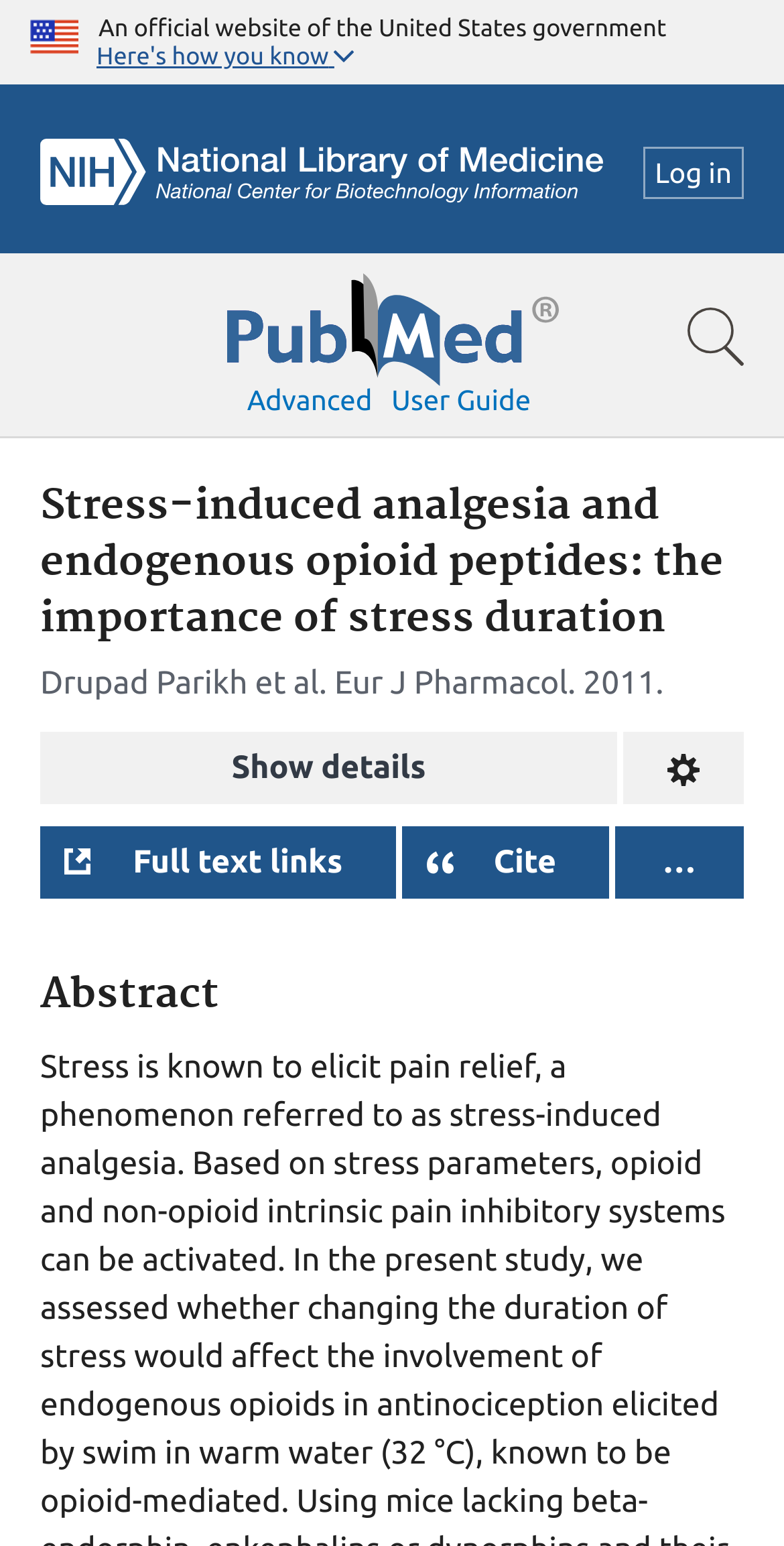Please locate the clickable area by providing the bounding box coordinates to follow this instruction: "Show article details".

[0.051, 0.473, 0.787, 0.52]